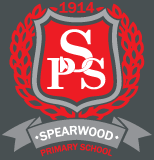Describe every aspect of the image in detail.

The image showcases the logo of Spearwood Primary School, featuring a central crest design that prominently displays the initials "SPS" in a striking red color. Surrounding the crest are decorative laurel leaves that signify achievement and excellence. The establishment year "1914" is displayed at the top of the emblem, highlighting the school's long-standing history. Beneath the crest, a banner reads "SPEARWOOD PRIMARY SCHOOL," reinforcing the institution's identity. This logo encapsulates the school's values and tradition while serving as a recognisable symbol of its community and educational mission.